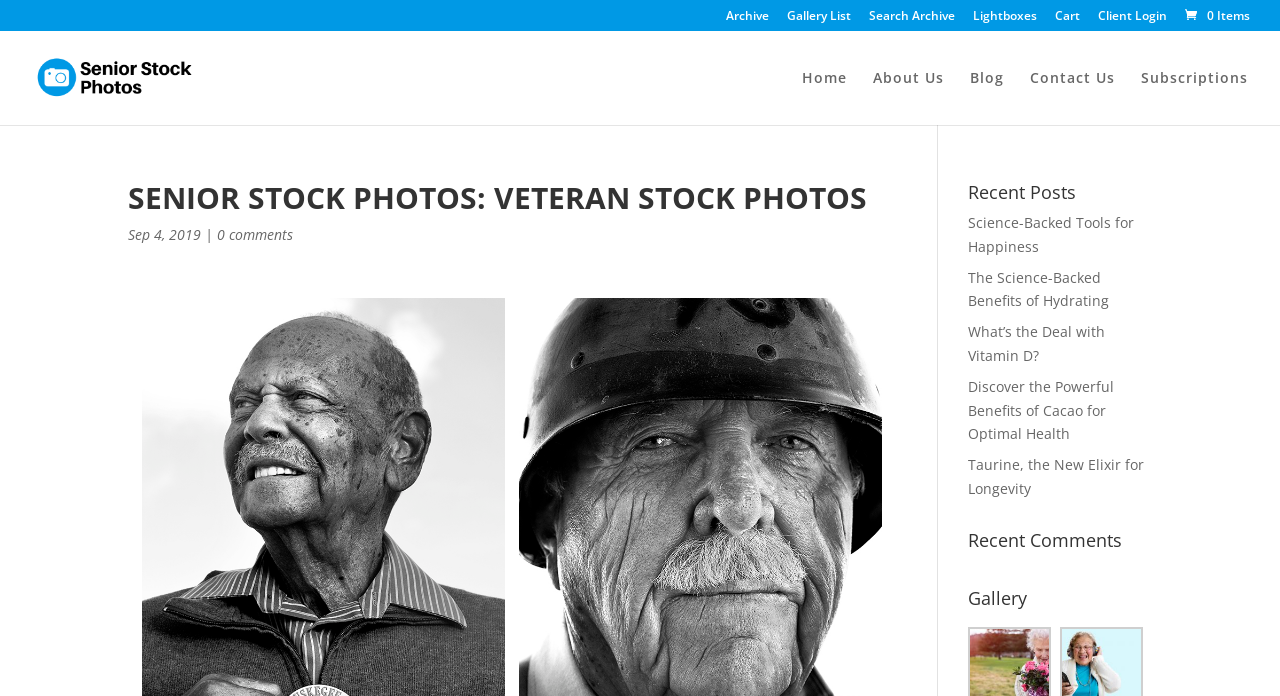Please extract the title of the webpage.

SENIOR STOCK PHOTOS: VETERAN STOCK PHOTOS